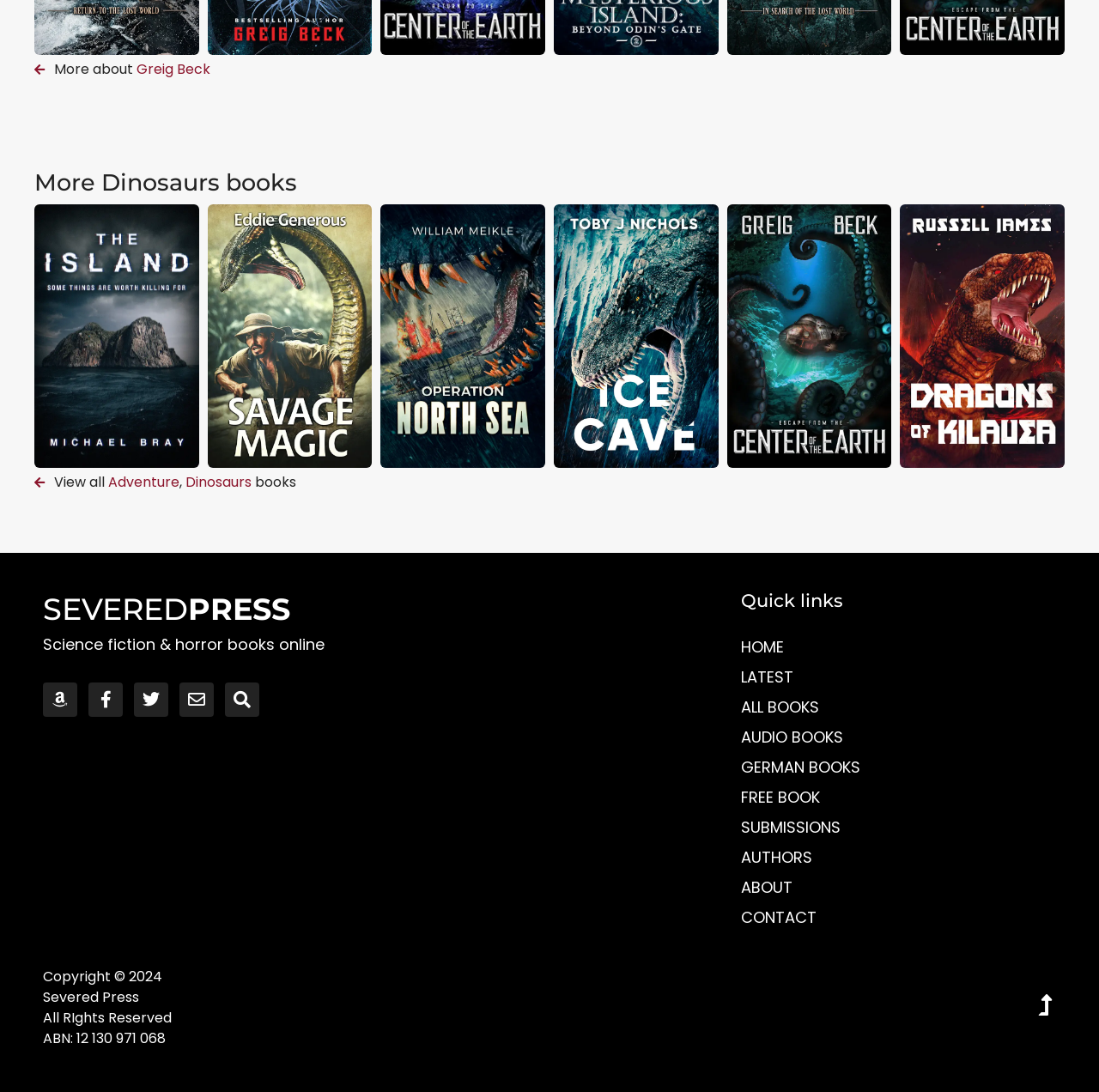Could you locate the bounding box coordinates for the section that should be clicked to accomplish this task: "Follow Severed Press on Facebook".

[0.08, 0.625, 0.112, 0.656]